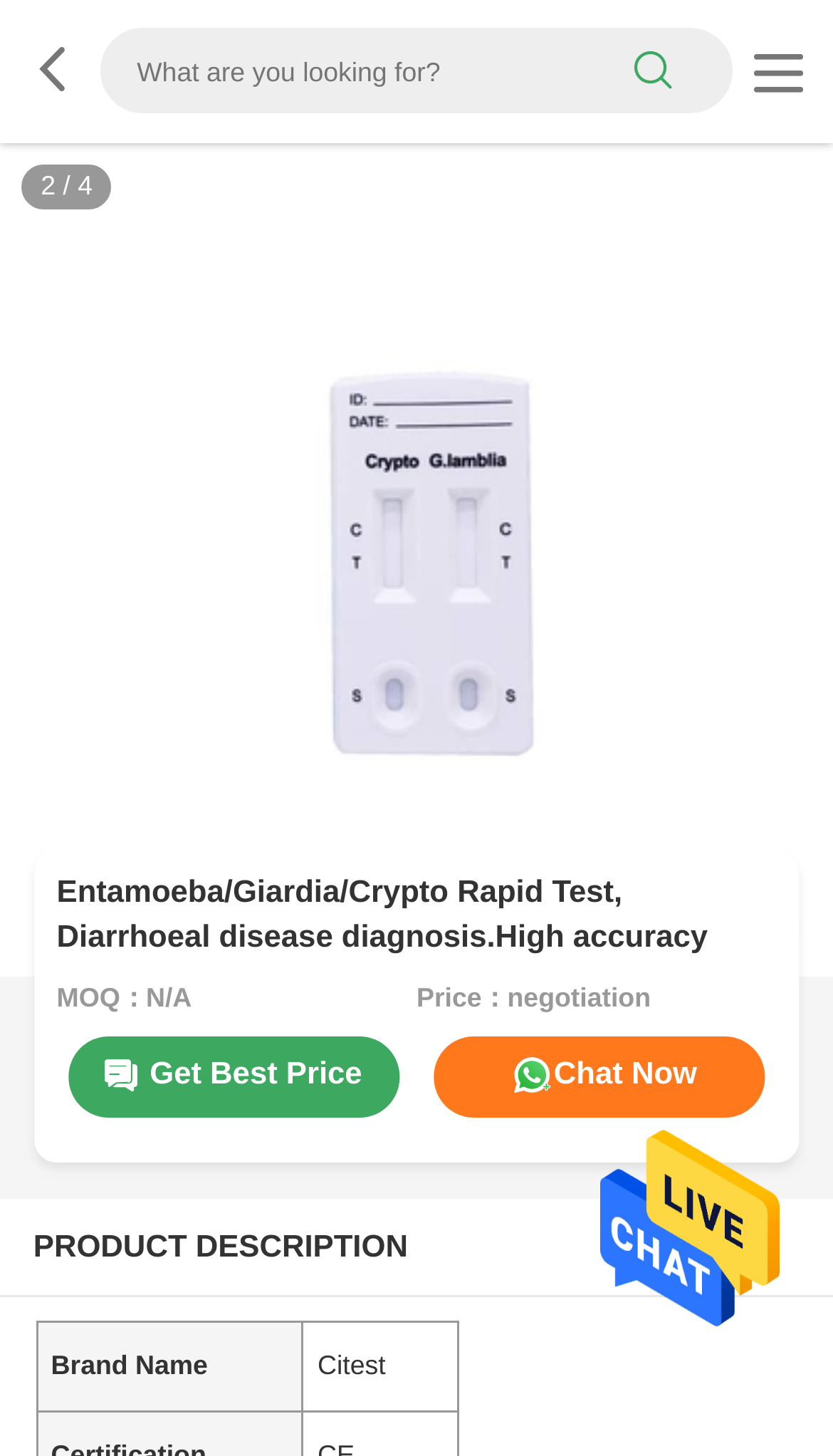What can you do to get the best price?
Based on the image, please offer an in-depth response to the question.

I found the action to get the best price by looking at the link element that says ' Get Best Price', which suggests that clicking on this link will allow you to get the best price.